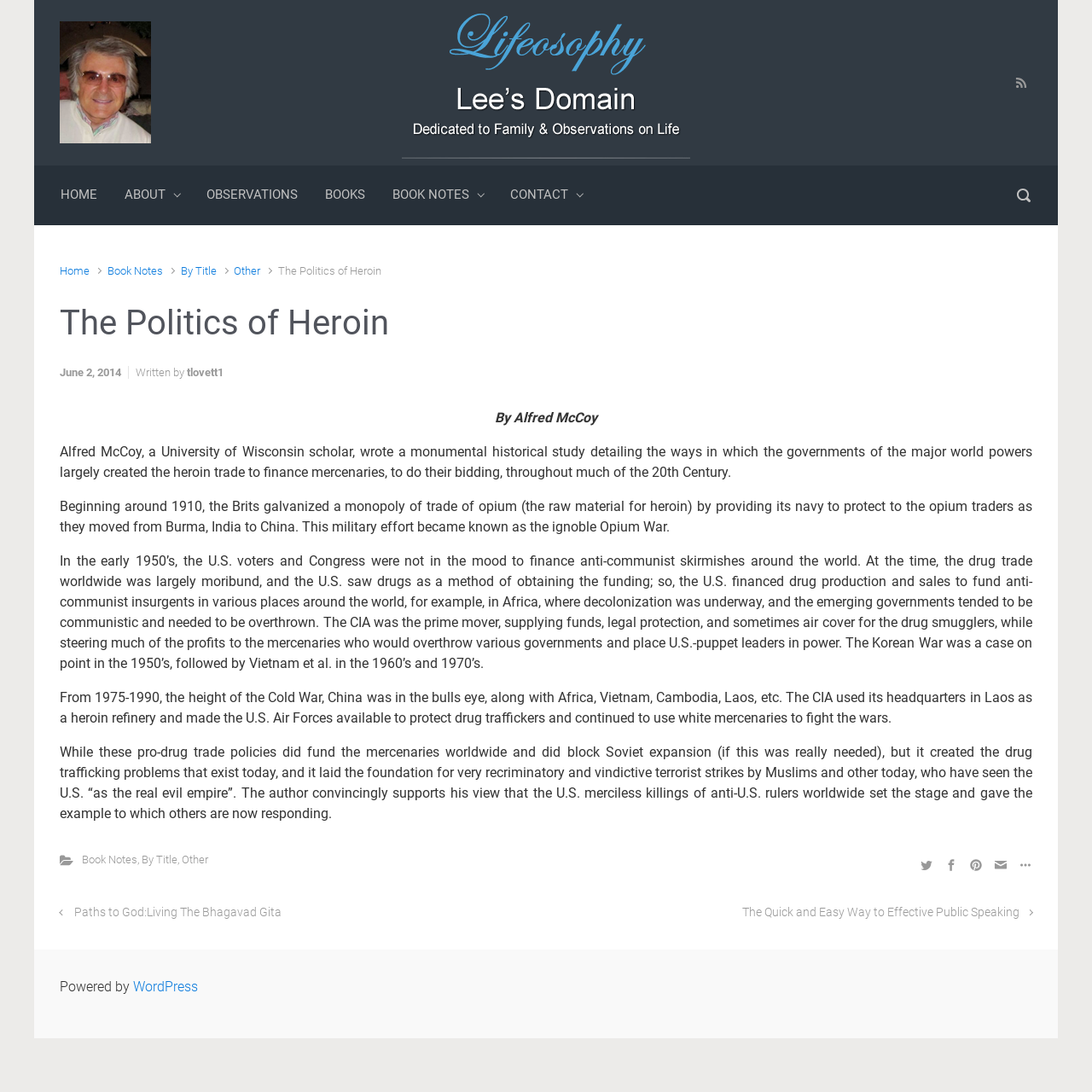Write an extensive caption that covers every aspect of the webpage.

The webpage is about Lee G. Lovett, an author, attorney, and co-founder of over 100 companies related to radio, cable TV, and telephone. At the top of the page, there is a navigation menu with links to "HOME", "ABOUT", "OBSERVATIONS", "BOOKS", "BOOK NOTES", and "CONTACT". Below the navigation menu, there is a breadcrumb navigation with links to "Home", "Book Notes", "By Title", and "Other".

The main content of the page is an article titled "The Politics of Heroin" by Alfred McCoy. The article is divided into several paragraphs, which describe how governments of major world powers created the heroin trade to finance mercenaries throughout the 20th century. The text is accompanied by a few links to related book notes and titles.

On the right side of the page, there is a search box and a navigation menu with links to various book titles, including "Paths to God: Living The Bhagavad Gita" and "The Quick and Easy Way to Effective Public Speaking". At the bottom of the page, there is a footer with a copyright notice and a link to WordPress.

There are several images on the page, including a profile picture of Lee Lovett and icons for the navigation menus. The overall layout of the page is organized, with clear headings and concise text.